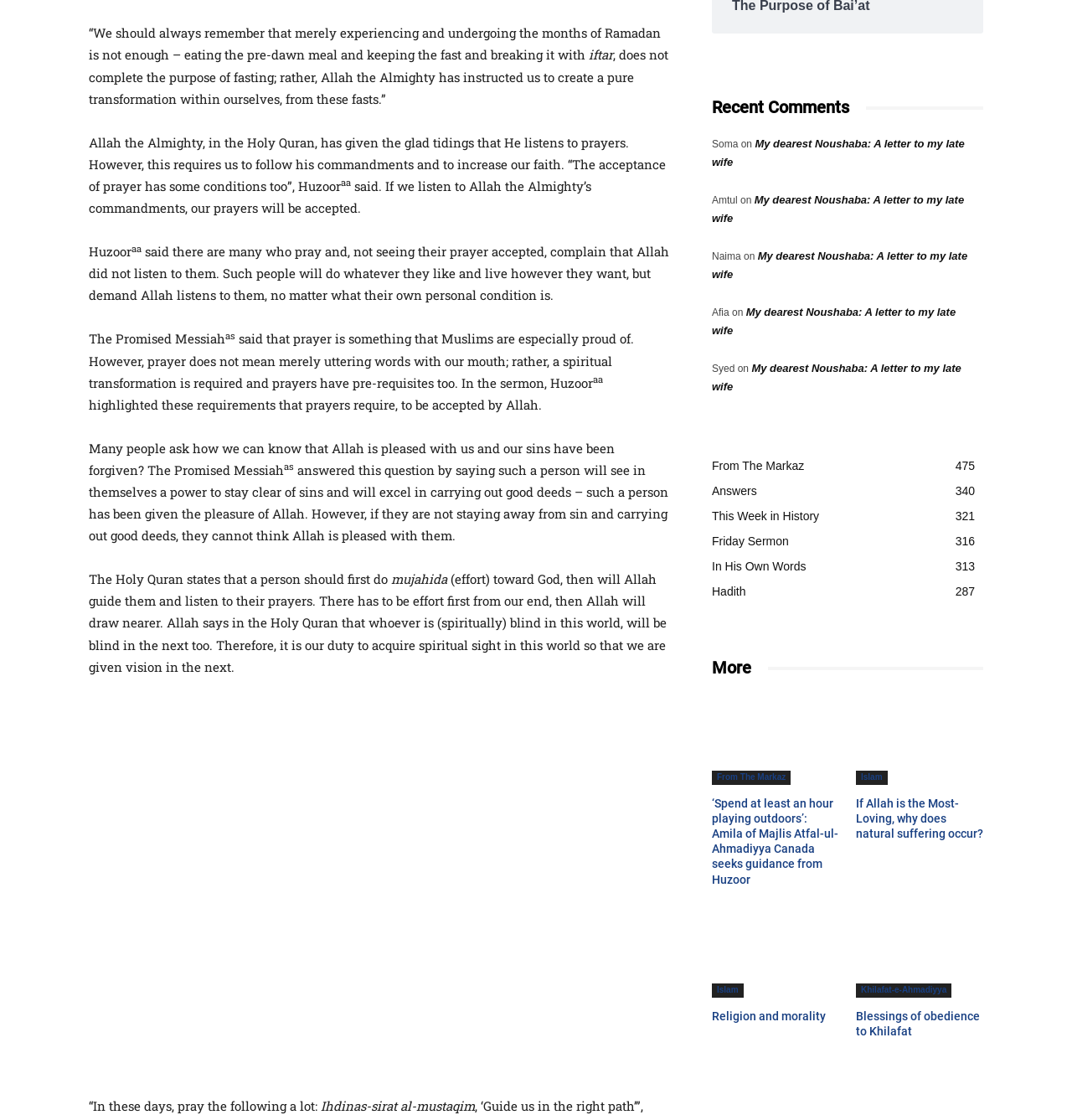Find the bounding box coordinates of the UI element according to this description: "title="Religion and morality"".

[0.664, 0.811, 0.783, 0.891]